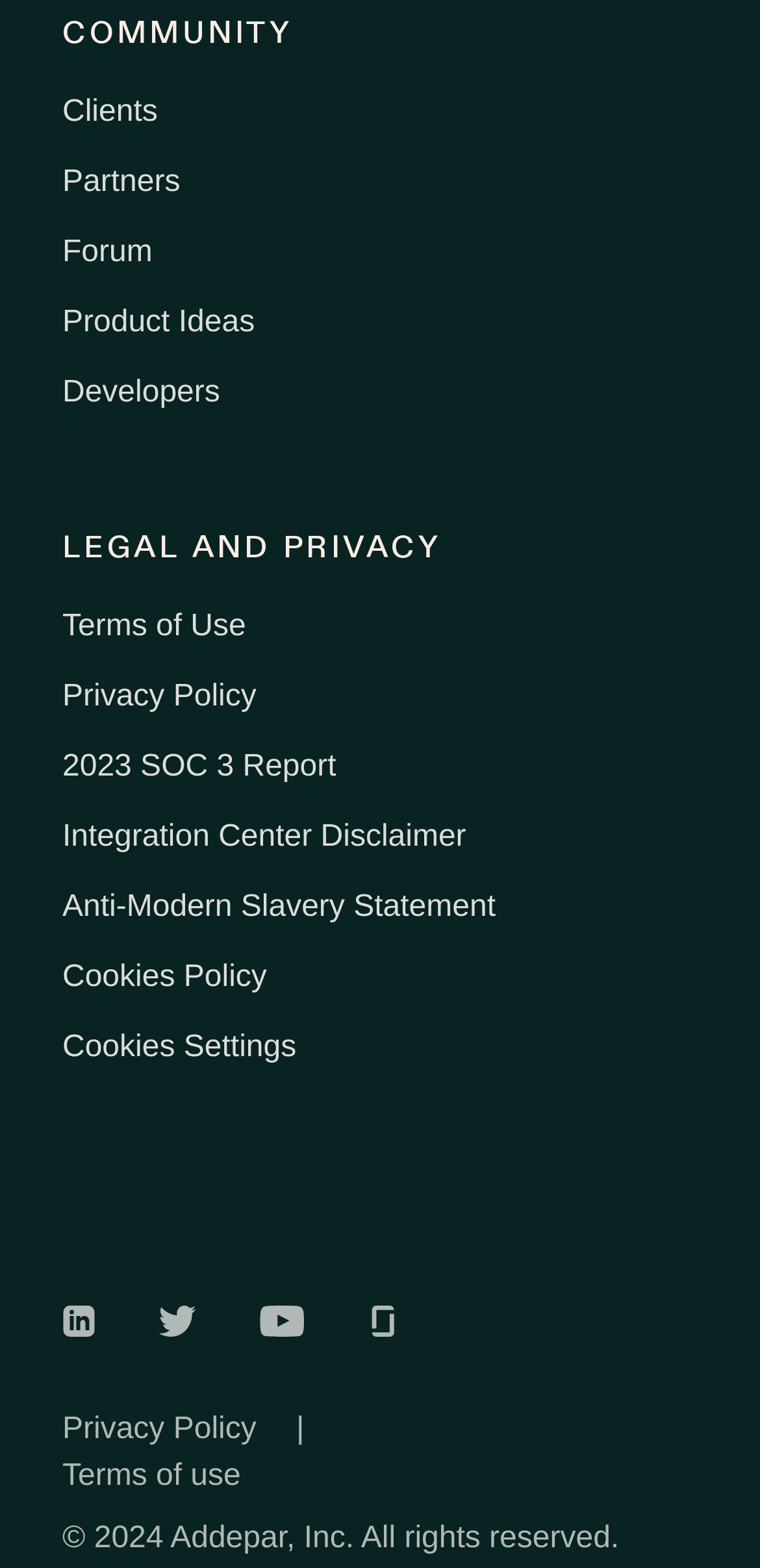How many links are there in the COMMUNITY section?
Please use the image to provide an in-depth answer to the question.

I counted the number of links in the COMMUNITY section by looking at the links 'Clients', 'Partners', 'Forum', 'Product Ideas', 'Developers', and found that there are 6 links in total.